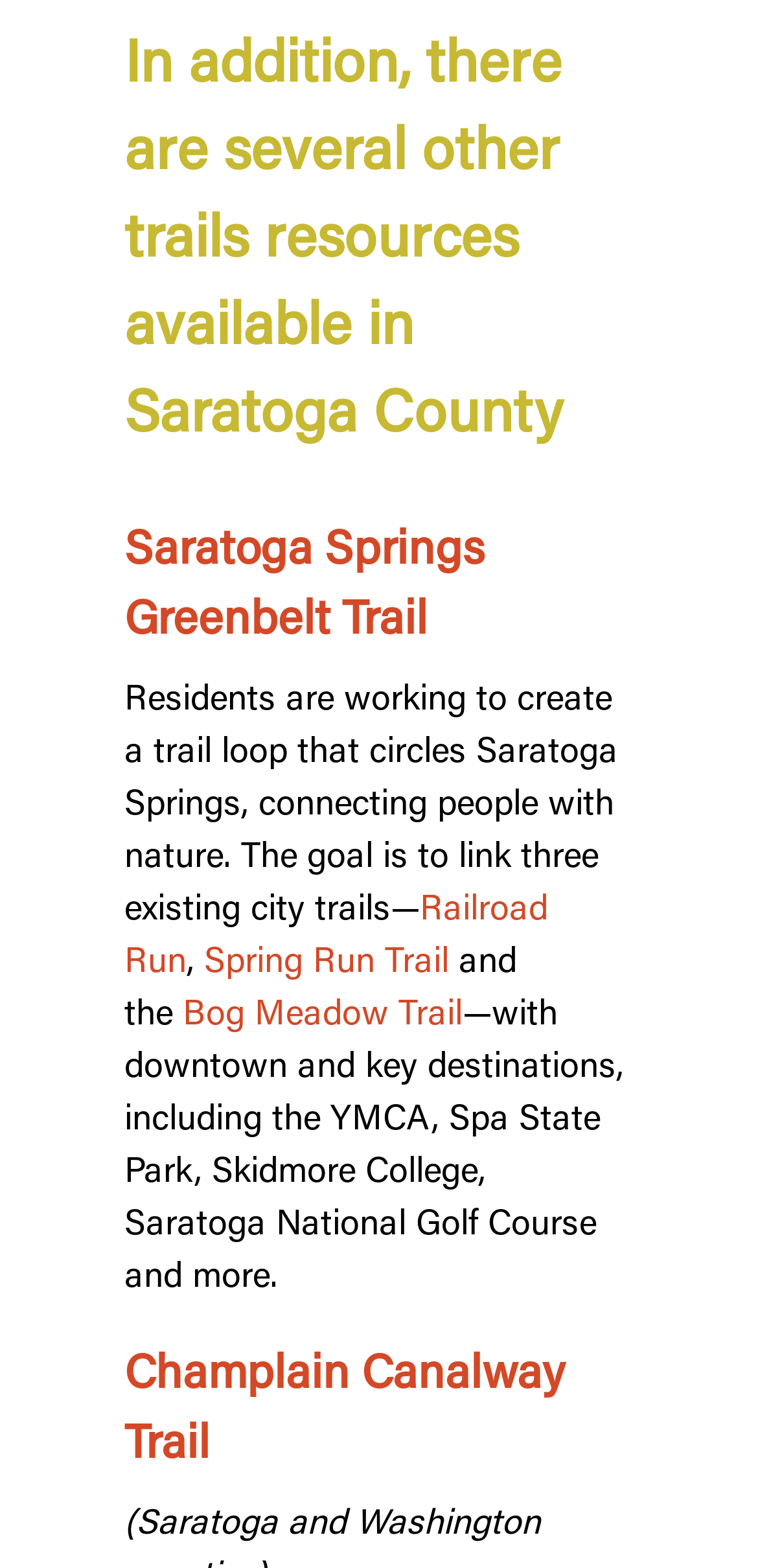What is the purpose of creating a trail loop in Saratoga Springs?
Using the information presented in the image, please offer a detailed response to the question.

The purpose of creating a trail loop in Saratoga Springs is to connect people with nature, by linking three existing city trails and providing a route that circles the city.